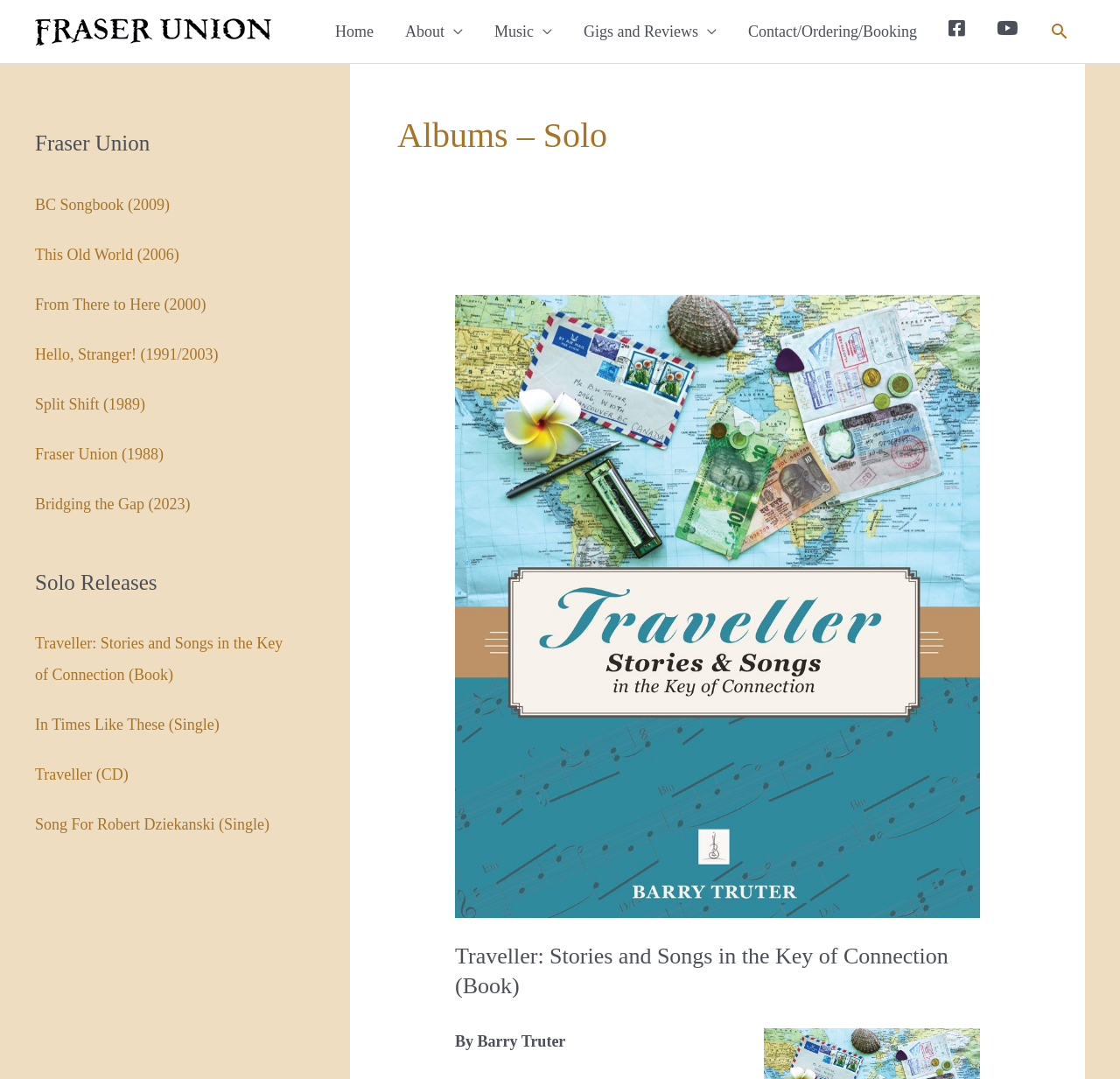Identify the bounding box coordinates for the UI element described as follows: Search. Use the format (top-left x, top-left y, bottom-right x, bottom-right y) and ensure all values are floating point numbers between 0 and 1.

[0.937, 0.02, 0.955, 0.039]